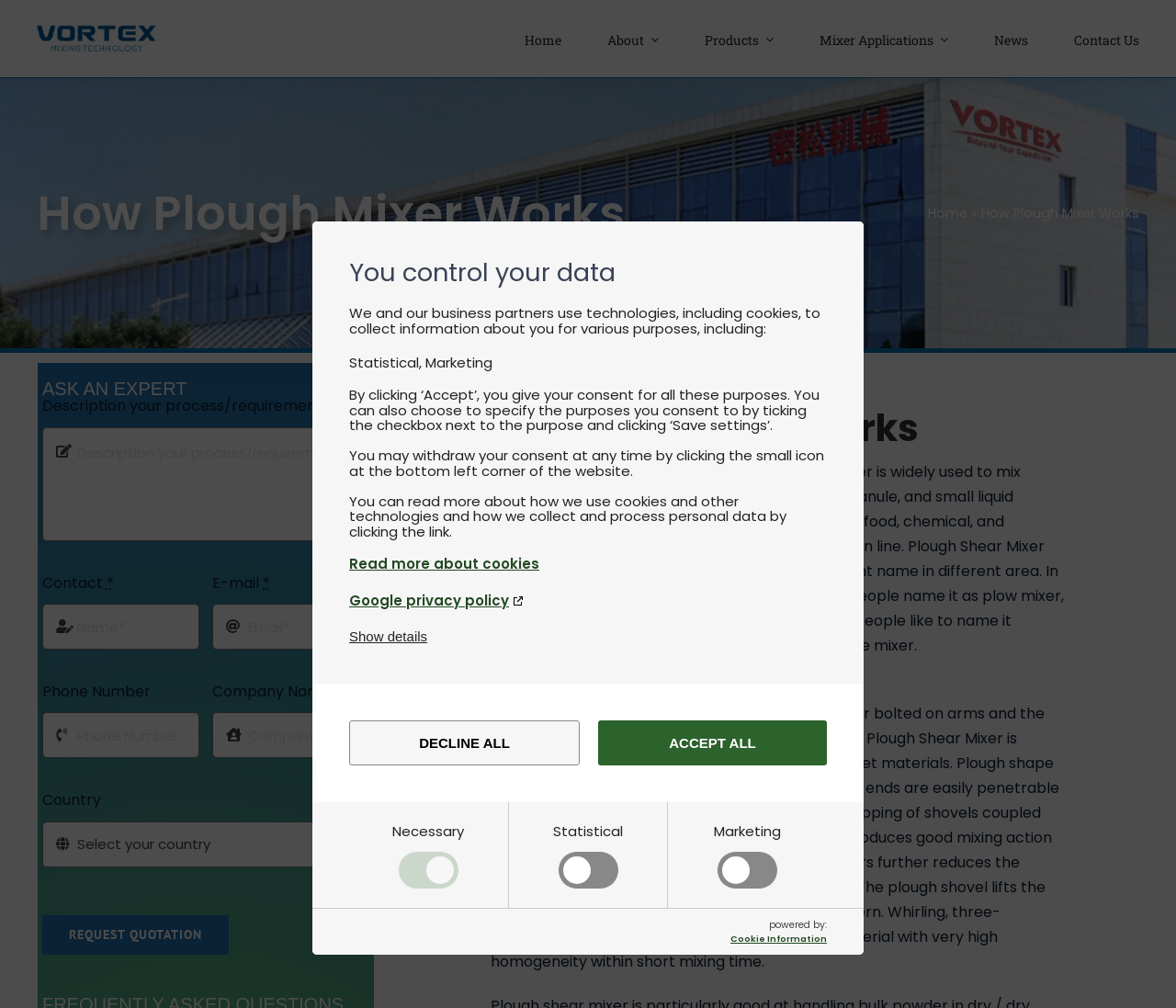Show the bounding box coordinates of the element that should be clicked to complete the task: "Fill in the description of your process or requirements".

[0.036, 0.424, 0.314, 0.537]